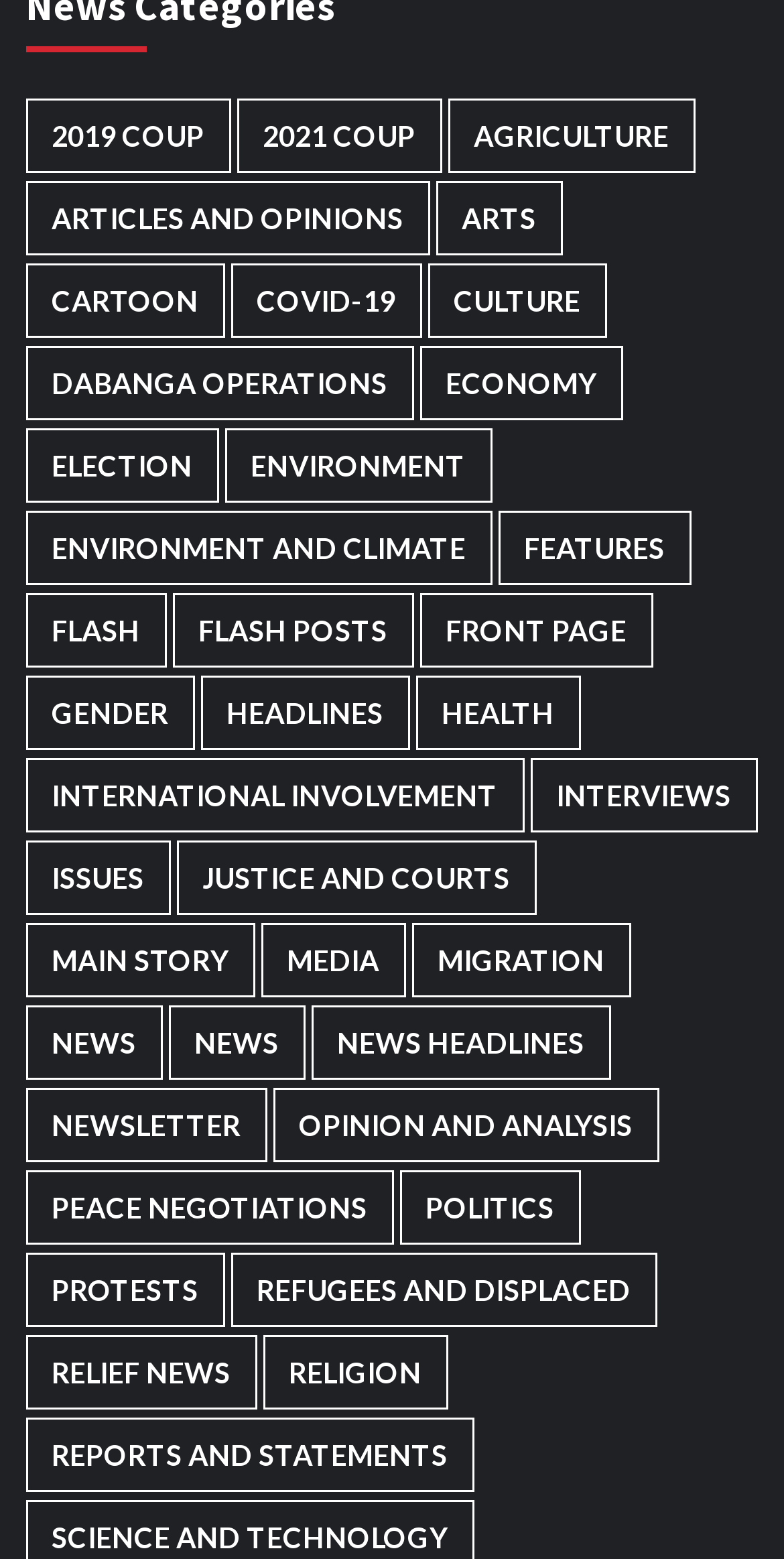Identify the bounding box for the described UI element: "Product".

None